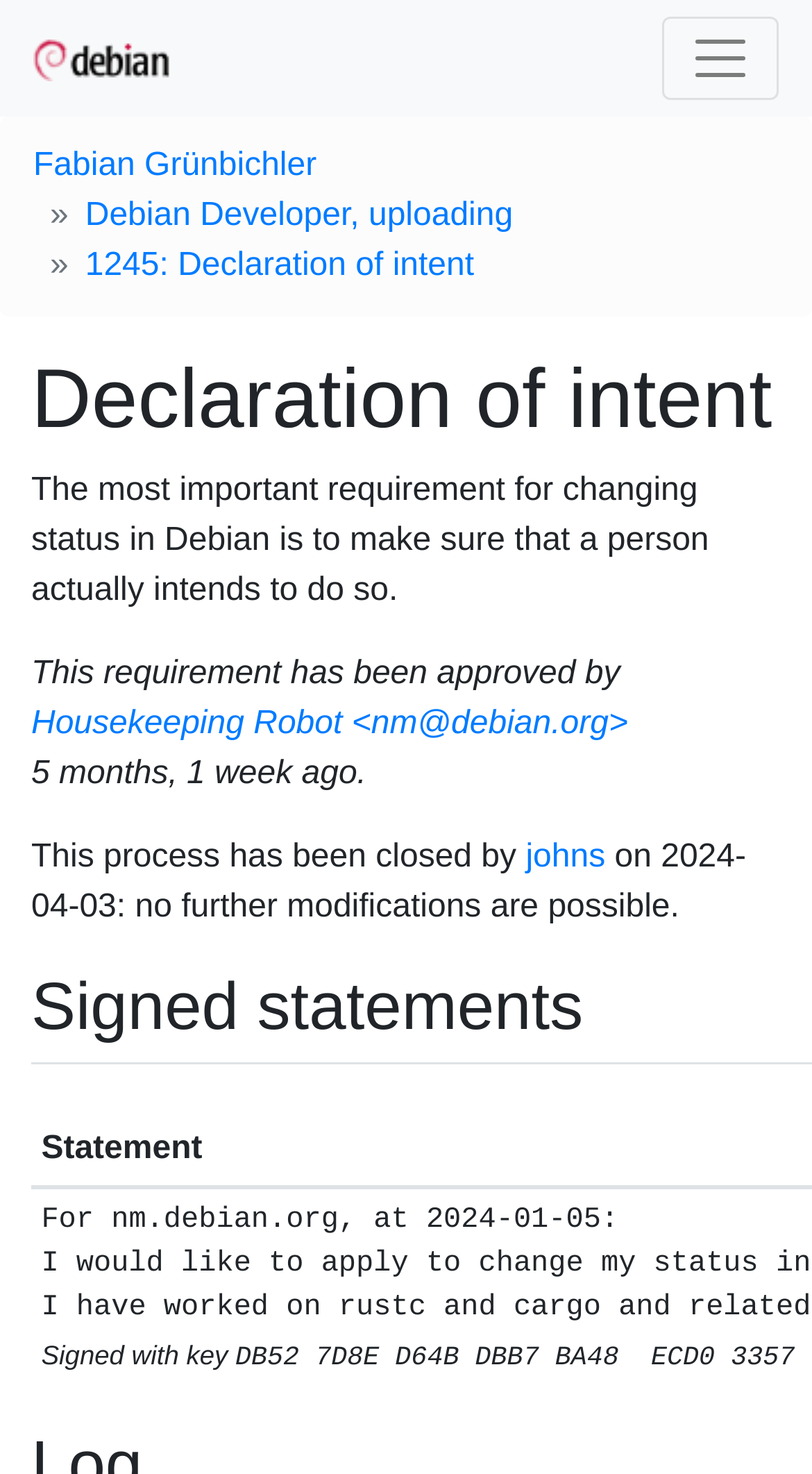Identify the bounding box coordinates of the HTML element based on this description: "Fabian Grünbichler".

[0.041, 0.096, 0.39, 0.13]